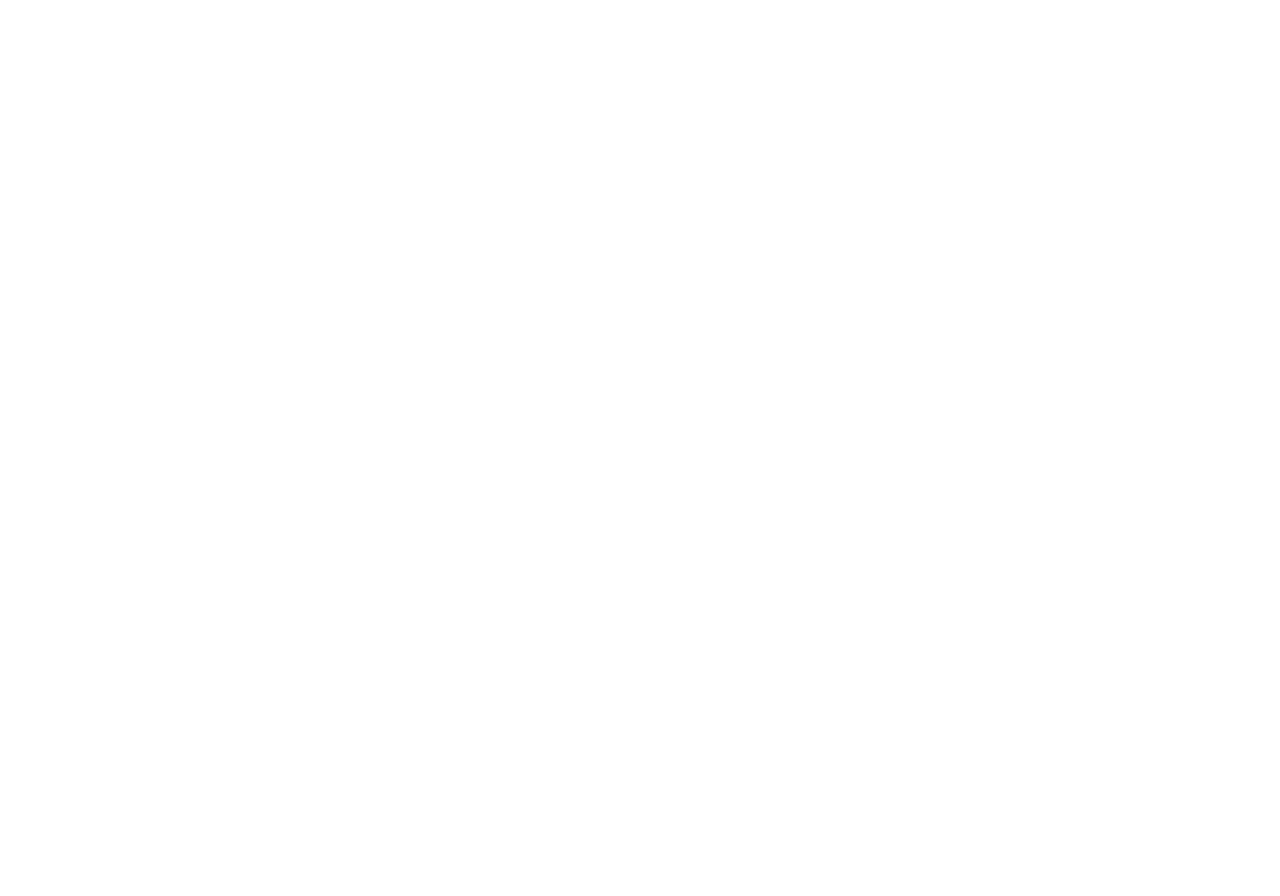From the image, can you give a detailed response to the question below:
What is the purpose of the Yule log?

According to the webpage, to ensure good luck and prosperity in the coming year, anoint a bayberry candle with vegetable oil and roll it in dried chamomile. Light the candle and allow it to burn down completely.